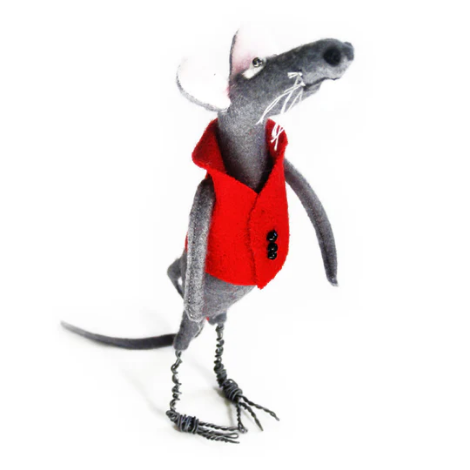What color is Morrison's vest?
Refer to the image and provide a one-word or short phrase answer.

vibrant red